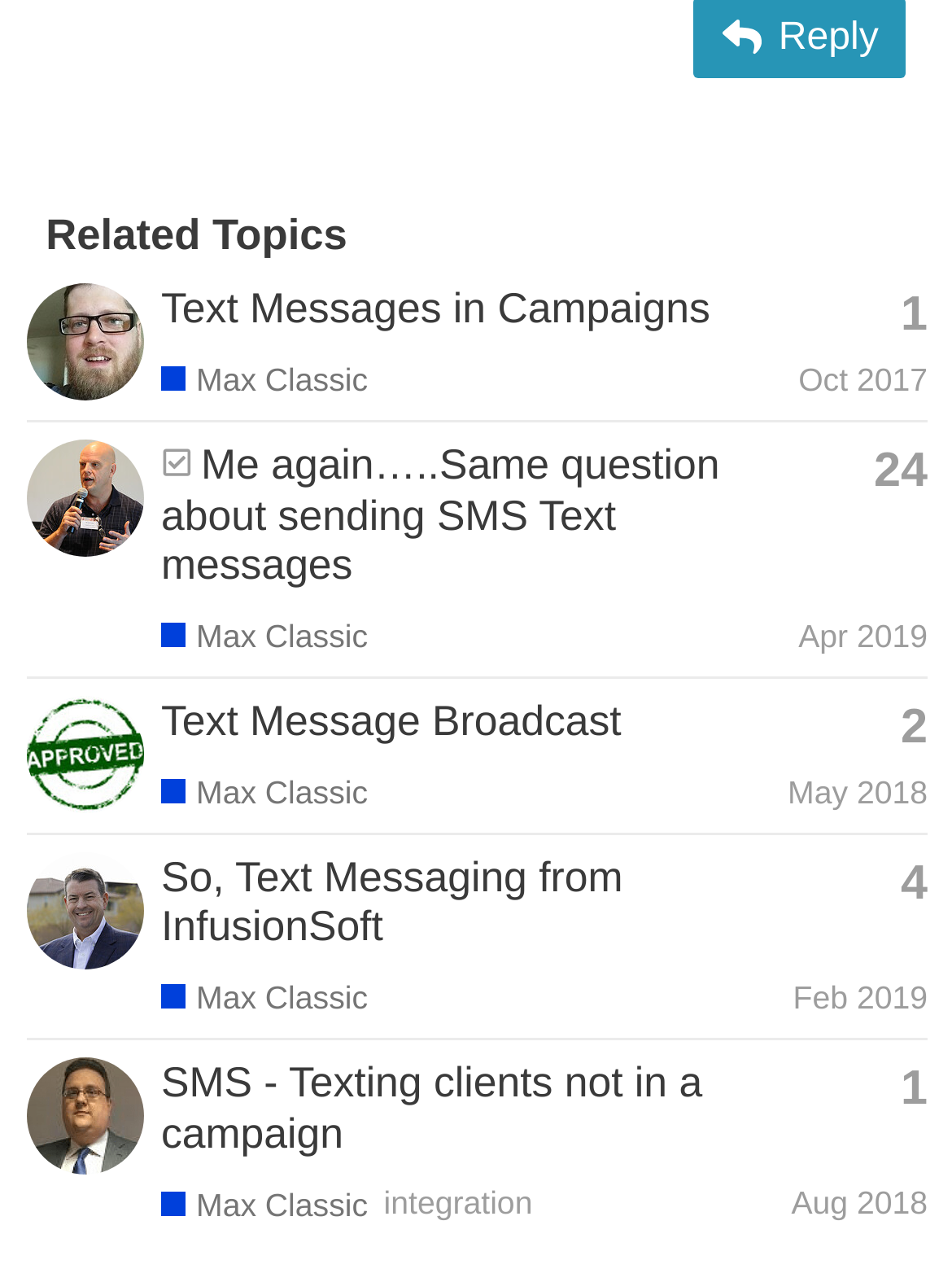How many topics are listed on this page?
Answer the question with as much detail as you can, using the image as a reference.

I counted the number of gridcell elements with headings, which represent individual topics, and found 5 of them.